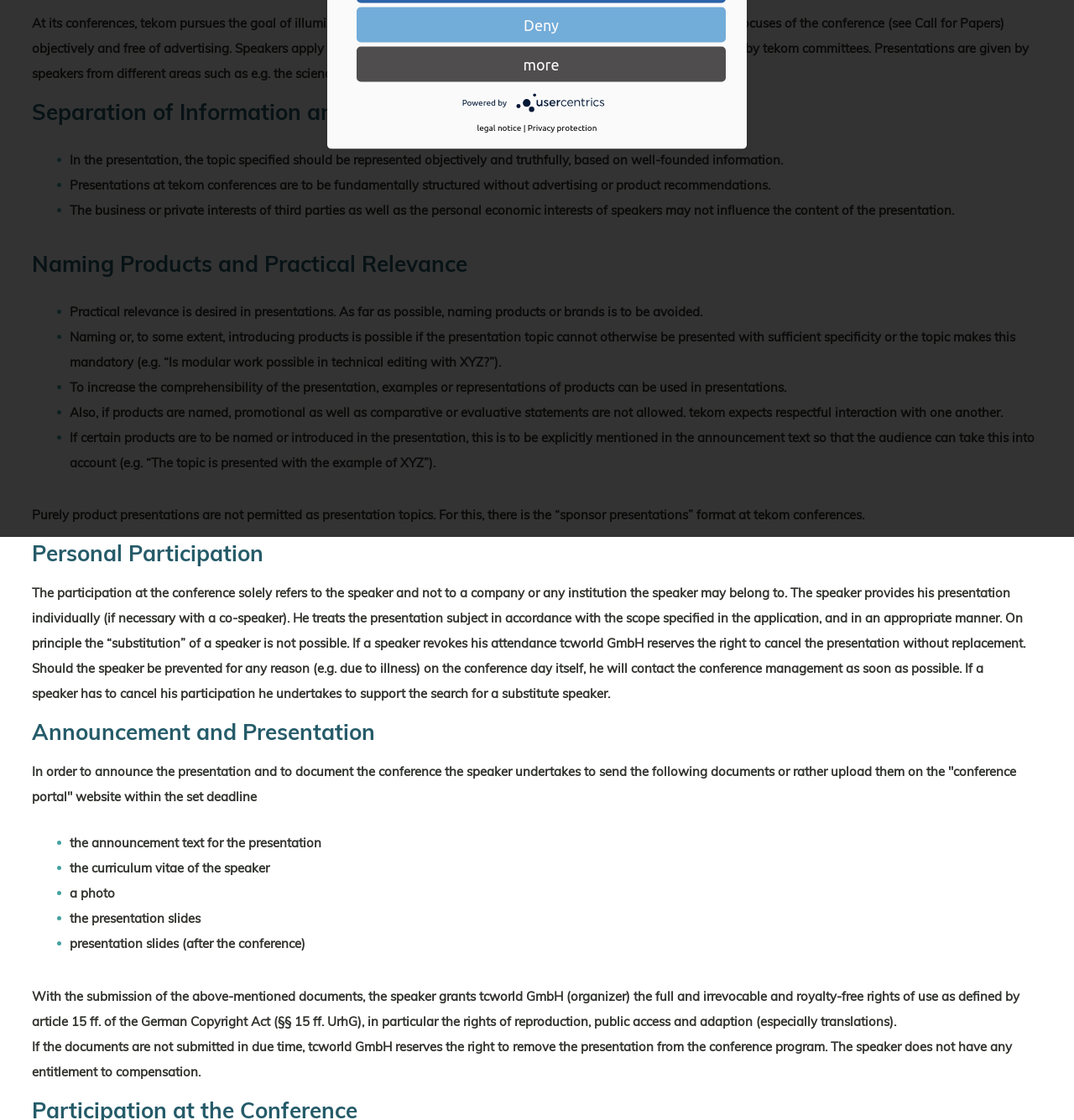Predict the bounding box coordinates for the UI element described as: "recent". The coordinates should be four float numbers between 0 and 1, presented as [left, top, right, bottom].

None